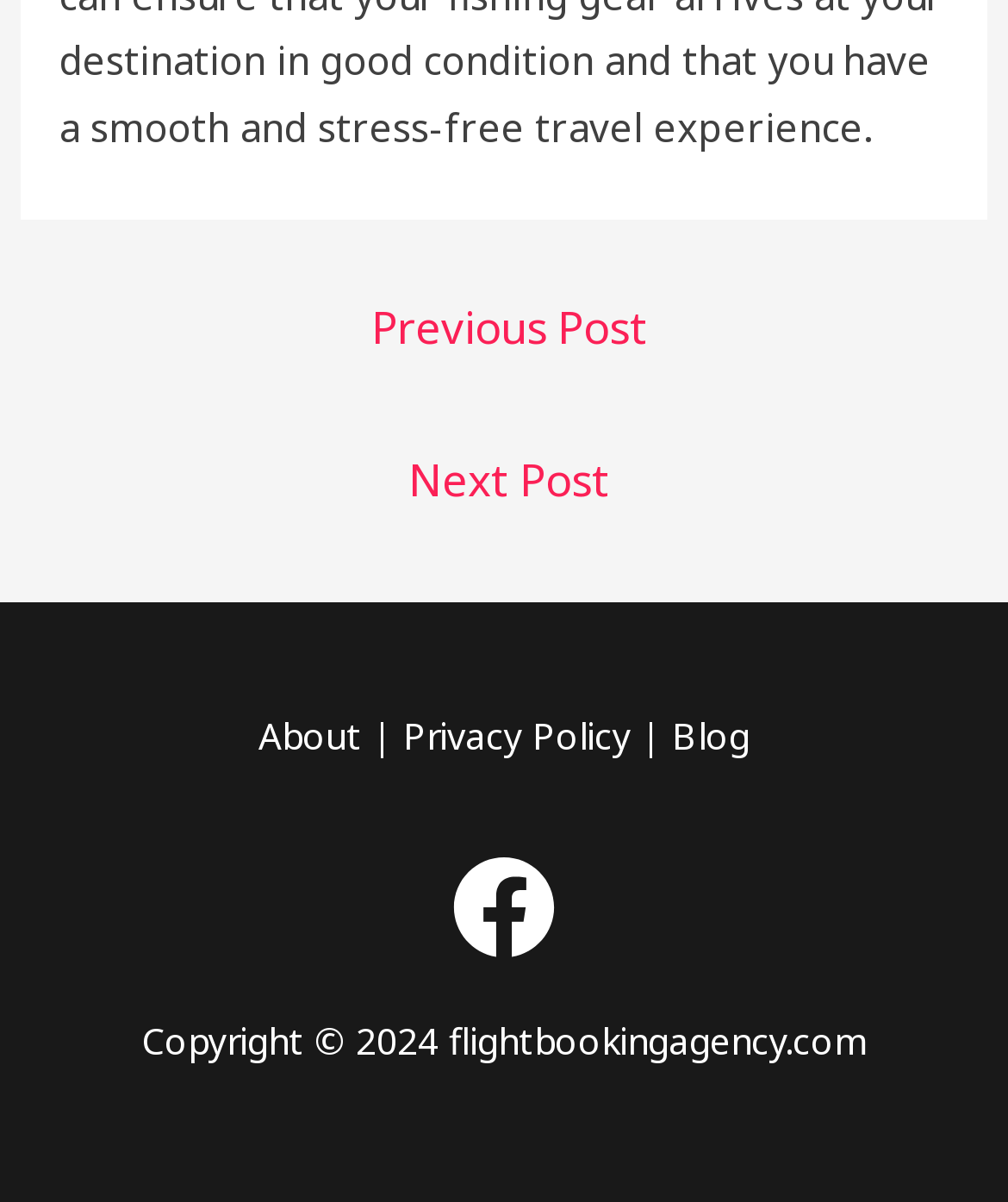Given the element description nori, predict the bounding box coordinates for the UI element in the webpage screenshot. The format should be (top-left x, top-left y, bottom-right x, bottom-right y), and the values should be between 0 and 1.

None